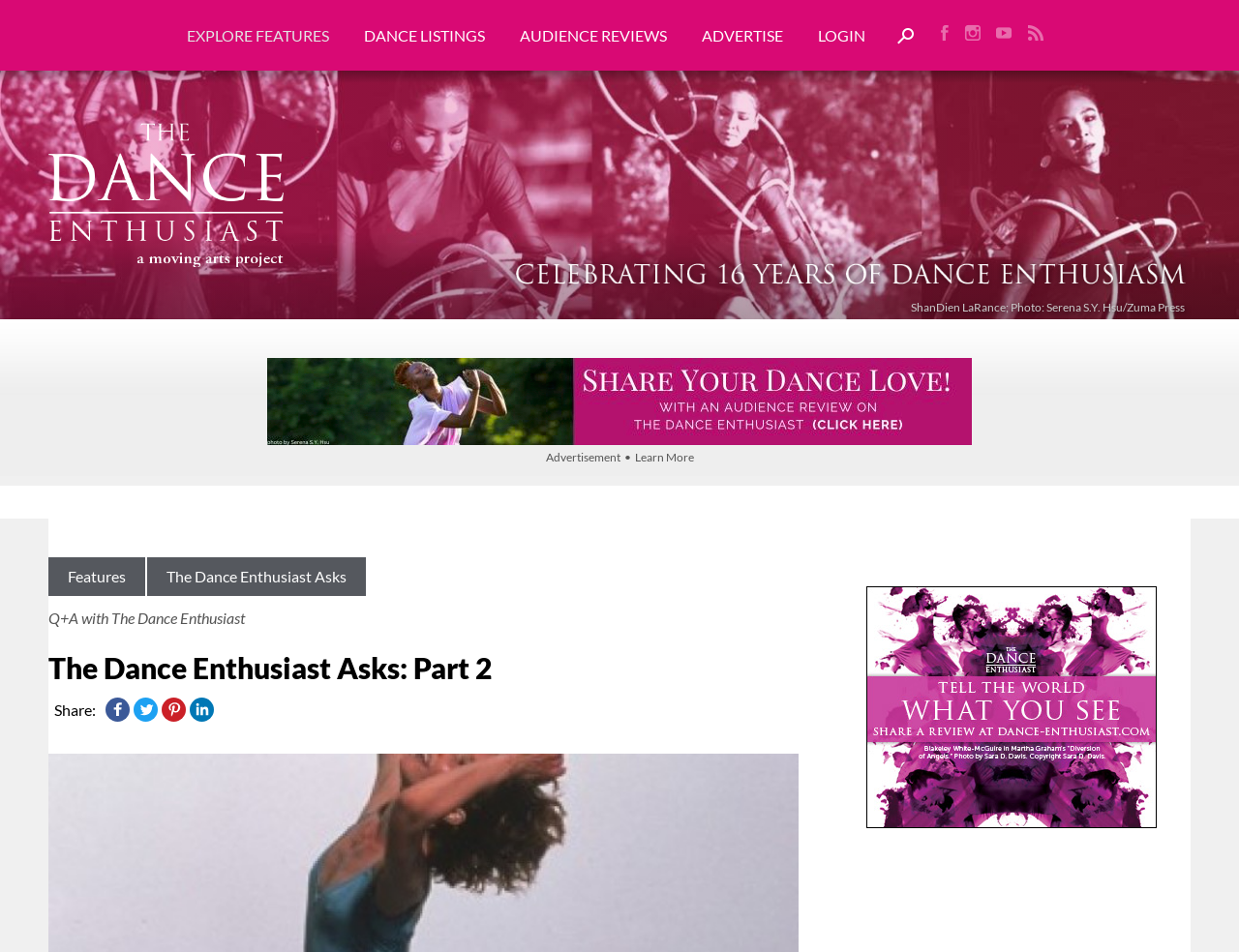Please locate the bounding box coordinates of the region I need to click to follow this instruction: "View Xi Z. Wang's profile".

None